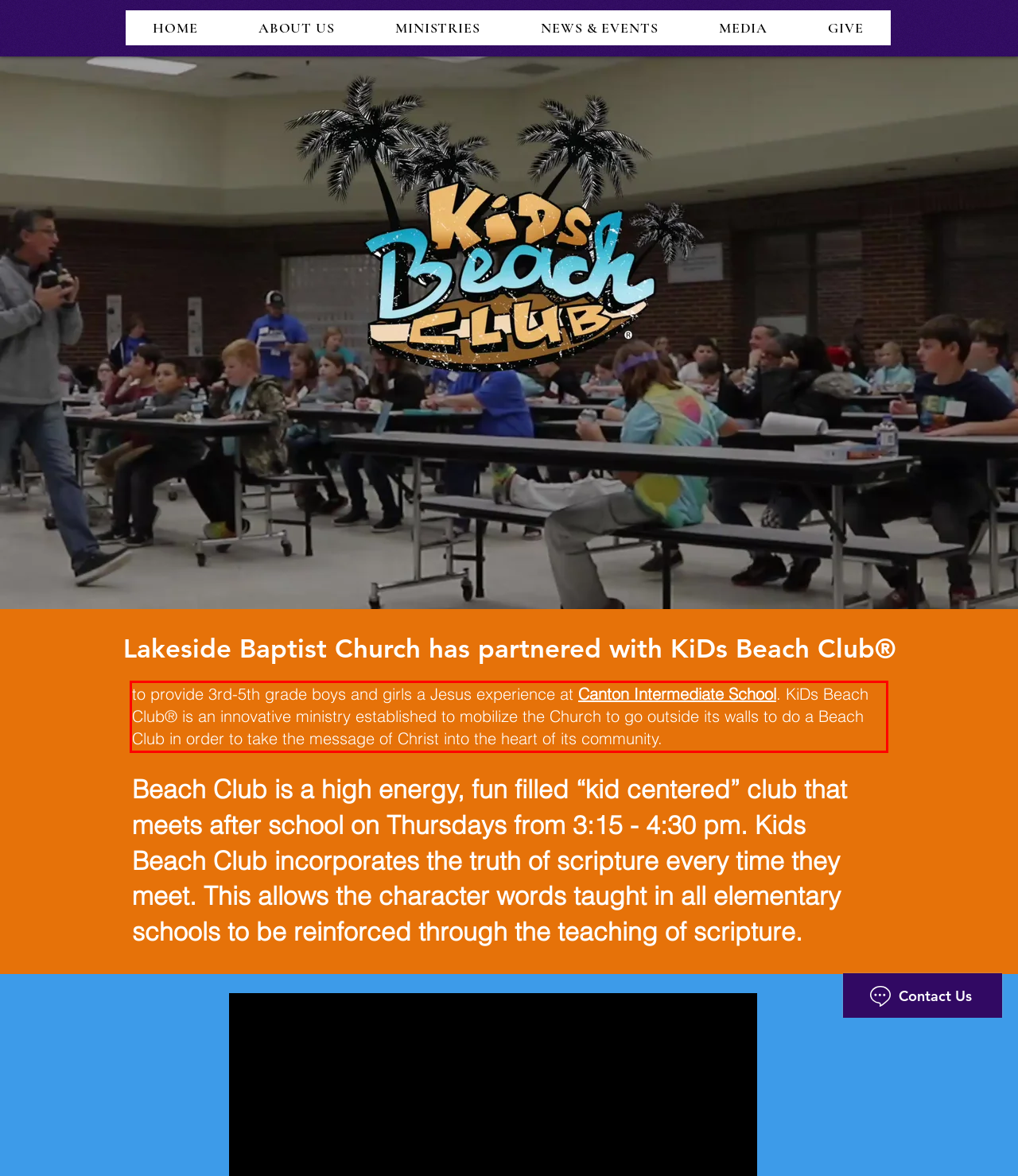Given a screenshot of a webpage containing a red rectangle bounding box, extract and provide the text content found within the red bounding box.

to provide 3rd-5th grade boys and girls a Jesus experience at Canton Intermediate School. KiDs Beach Club® is an innovative ministry established to mobilize the Church to go outside its walls to do a Beach Club in order to take the message of Christ into the heart of its community.